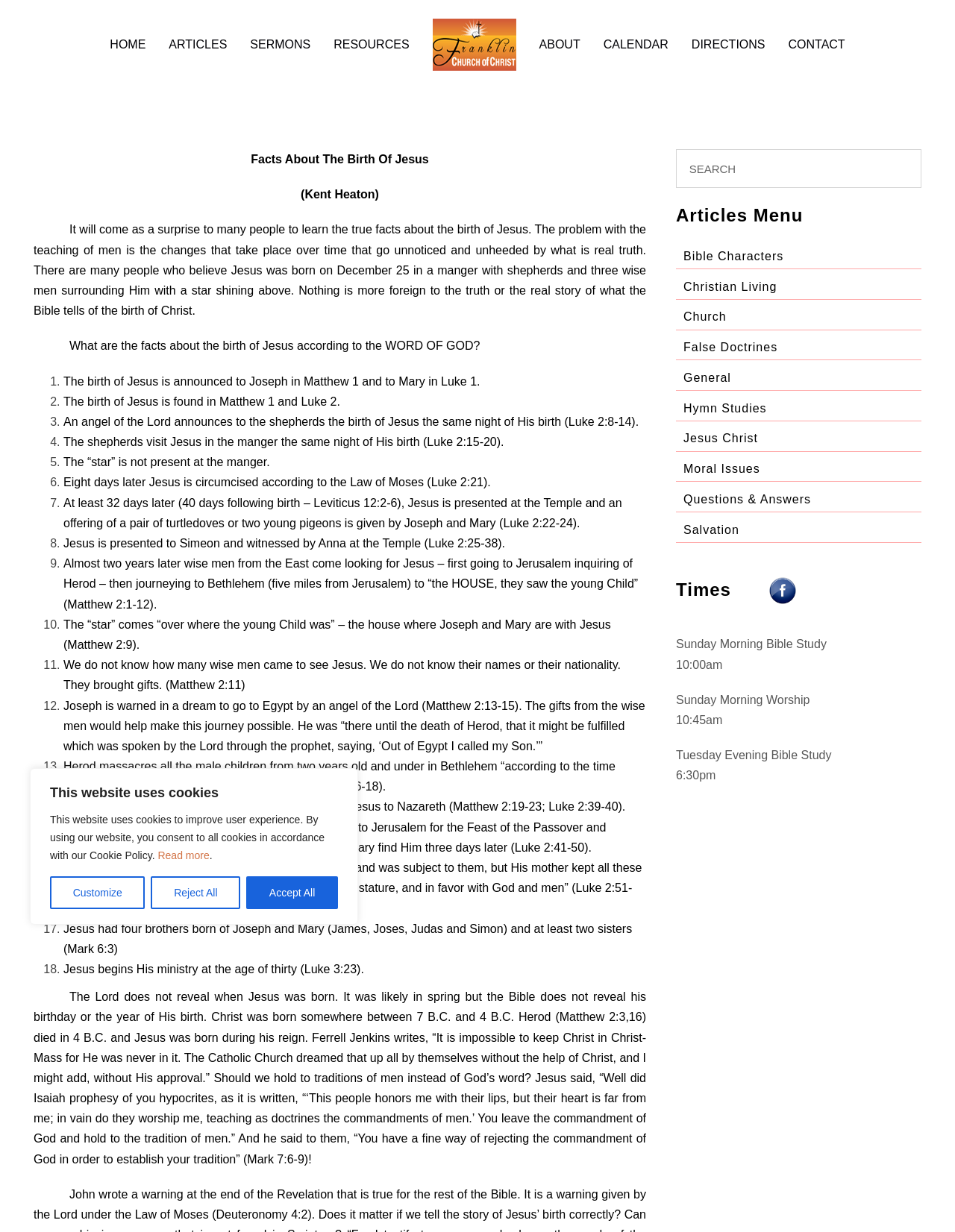What is the topic of the article?
Refer to the image and give a detailed answer to the question.

The topic of the article can be determined by reading the title 'Facts About The Birth Of Jesus' and the introductory paragraph which discusses the true facts about the birth of Jesus.